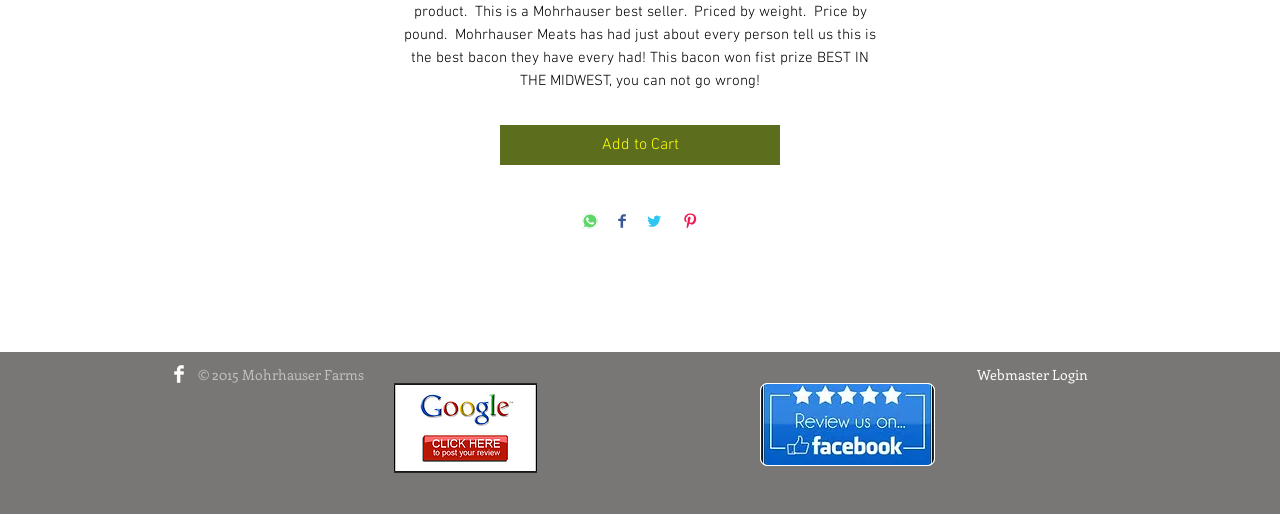What is the name of the website's owner?
Analyze the image and provide a thorough answer to the question.

The webpage has a footer section with a static text element that reads '© 2015 Mohrhauser Farms', indicating that the website is owned by Mohrhauser Farms.